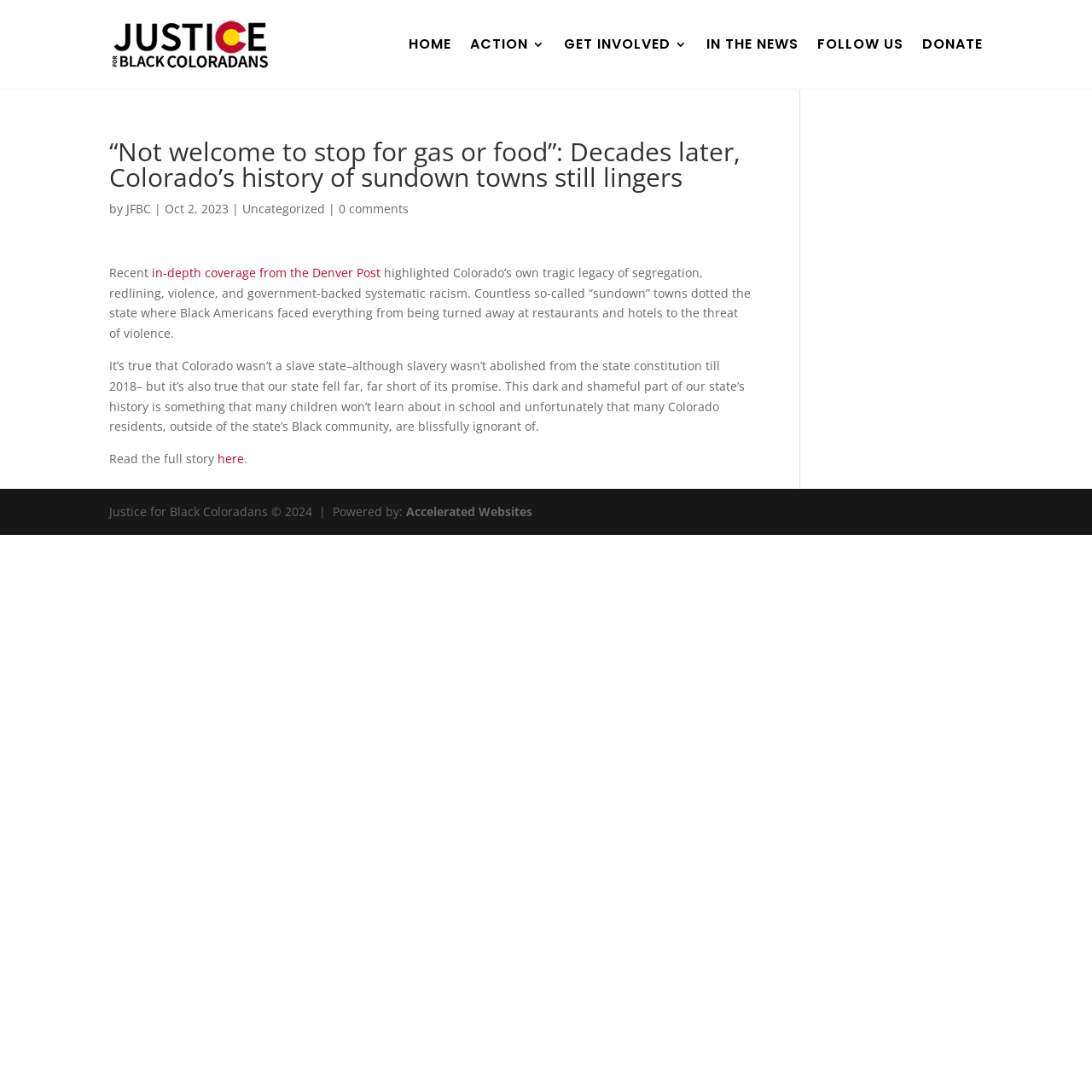Provide the bounding box coordinates of the section that needs to be clicked to accomplish the following instruction: "Visit the IN THE NEWS page."

[0.647, 0.011, 0.731, 0.07]